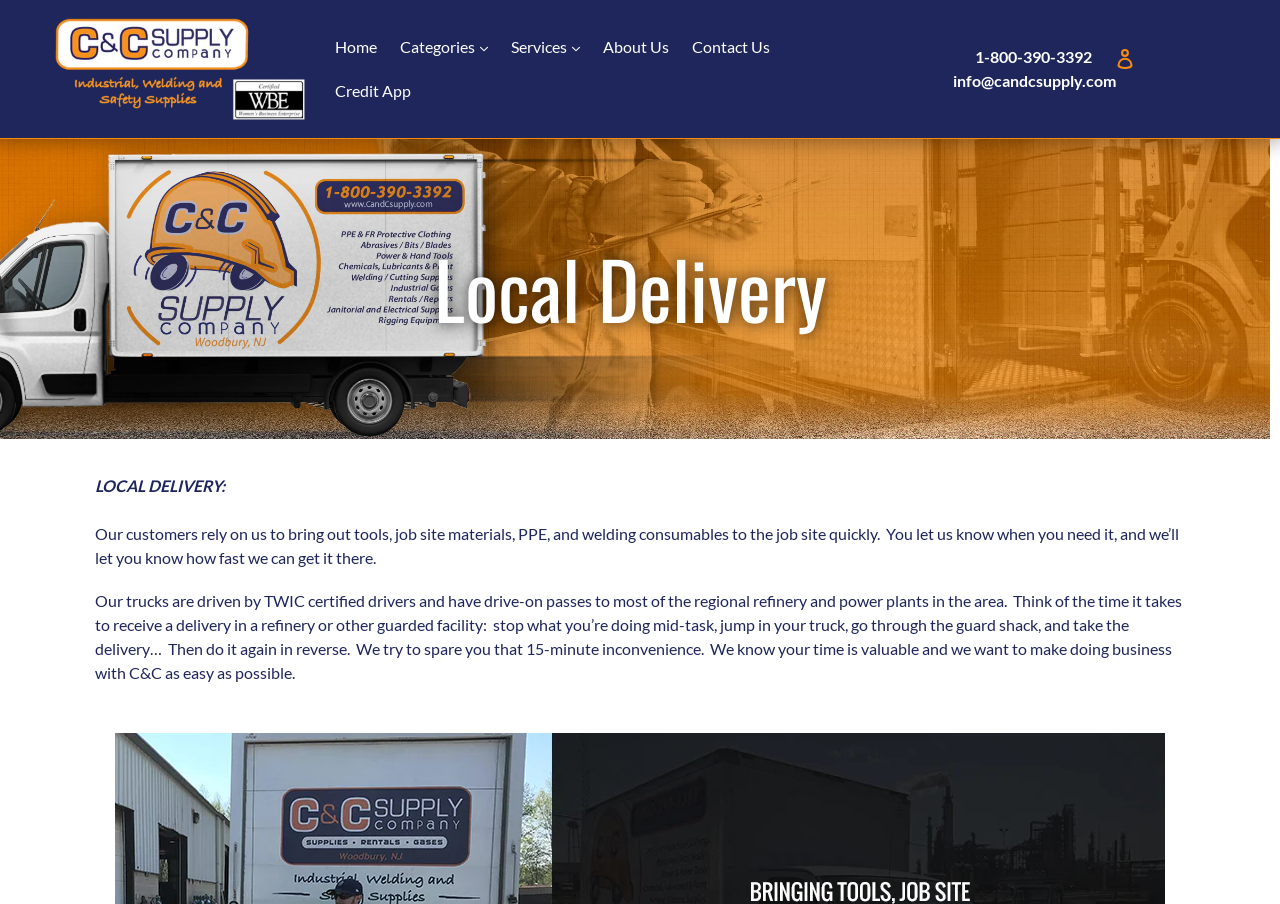Using the description "Categories .cls-1{fill:#231f20} expand", locate and provide the bounding box of the UI element.

[0.305, 0.028, 0.389, 0.076]